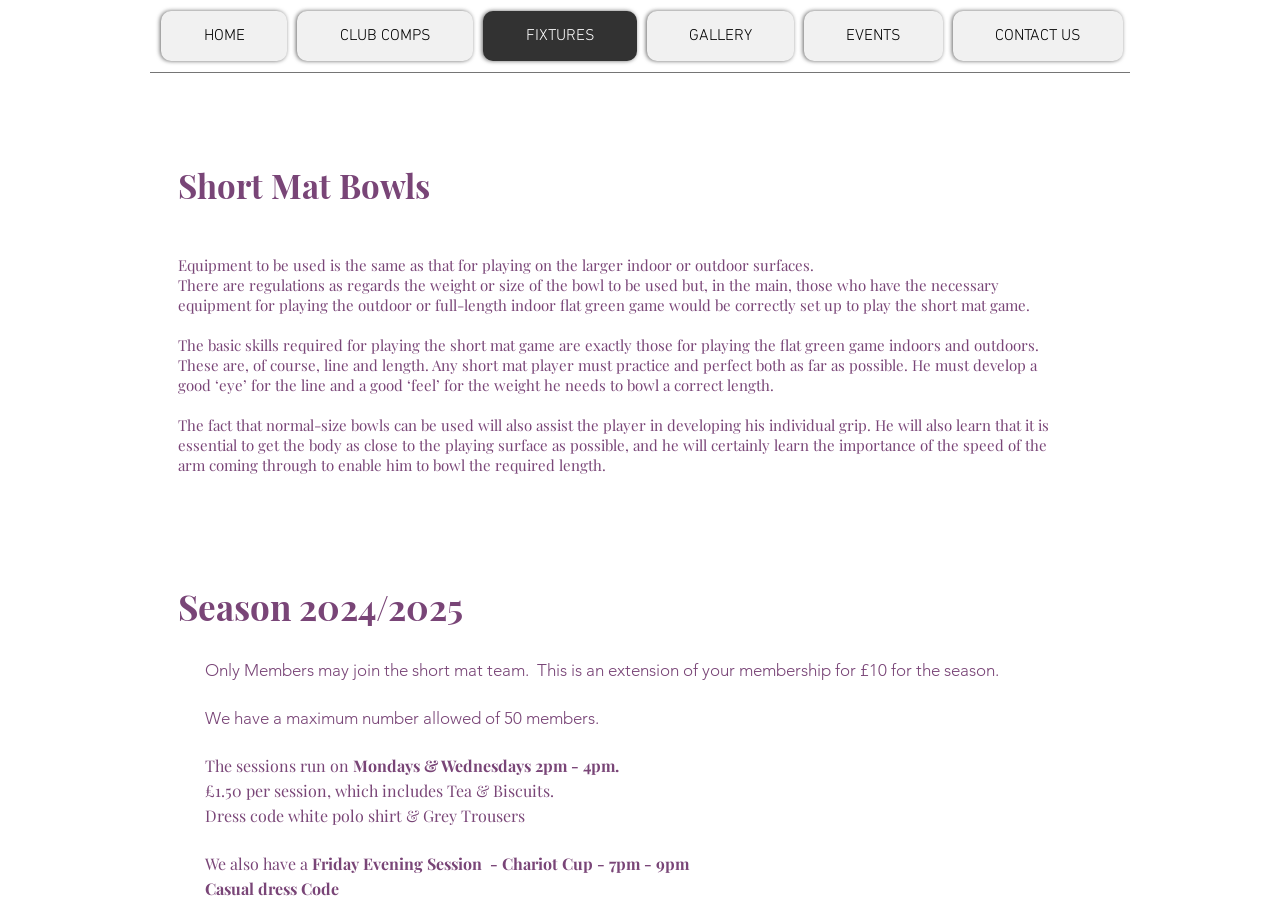What is the name of the game described on this webpage?
Based on the image content, provide your answer in one word or a short phrase.

Short Mat Bowls